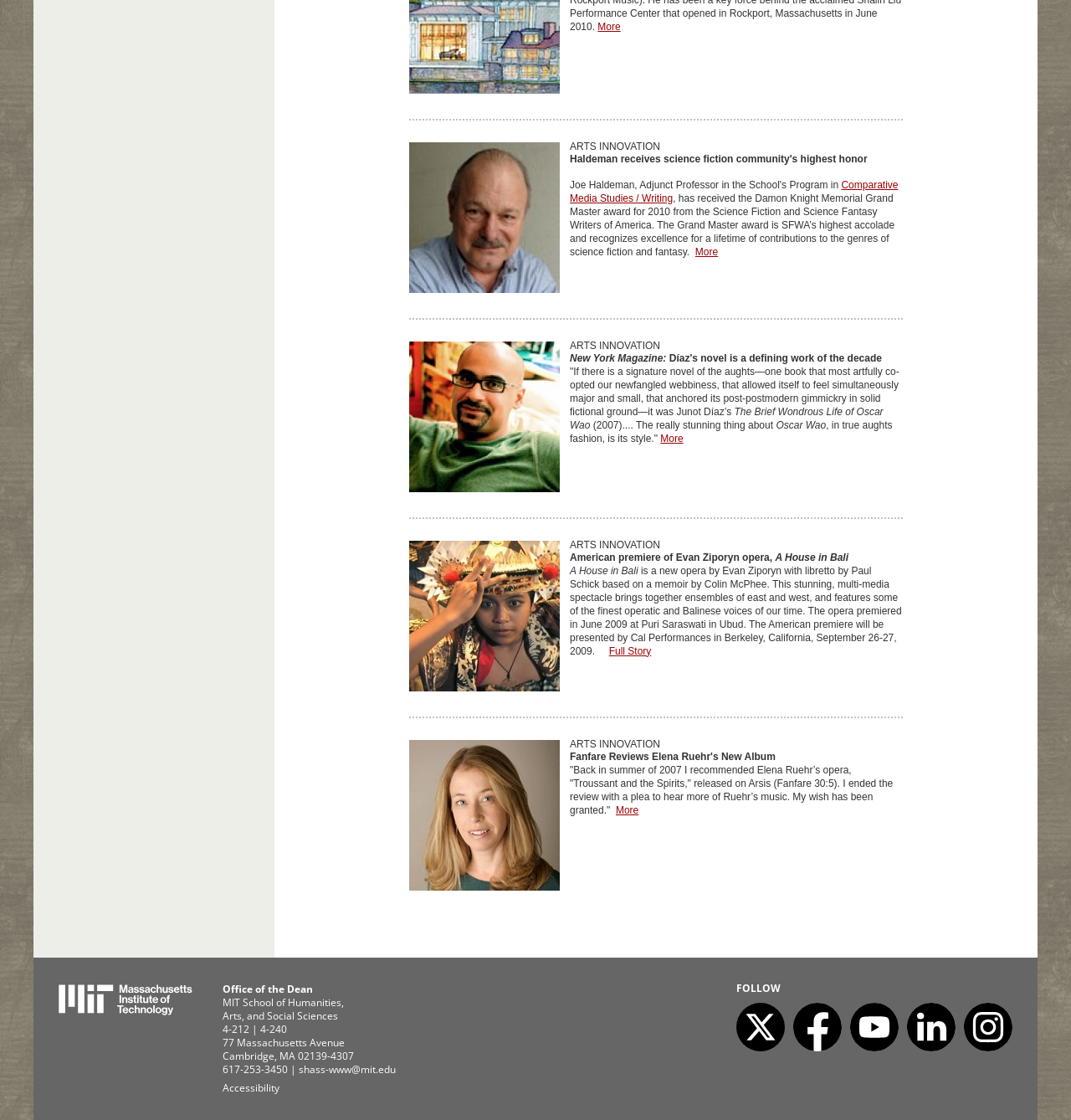What is the address of the MIT School of Humanities, Arts, and Social Sciences?
Please elaborate on the answer to the question with detailed information.

The answer can be found at the bottom of the webpage, where the contact information of the MIT School of Humanities, Arts, and Social Sciences is provided, including the address.